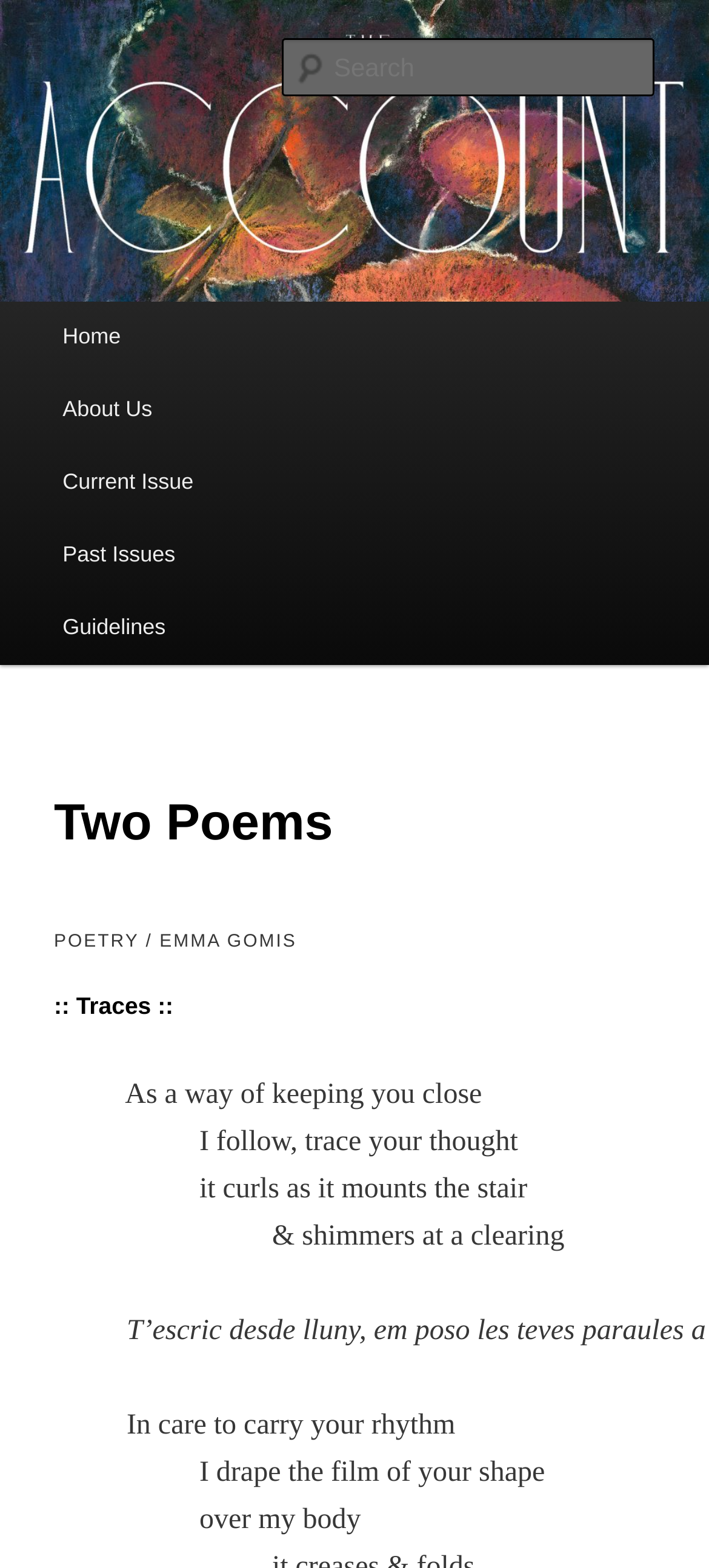Please specify the bounding box coordinates of the region to click in order to perform the following instruction: "view past issues".

[0.051, 0.331, 0.285, 0.377]